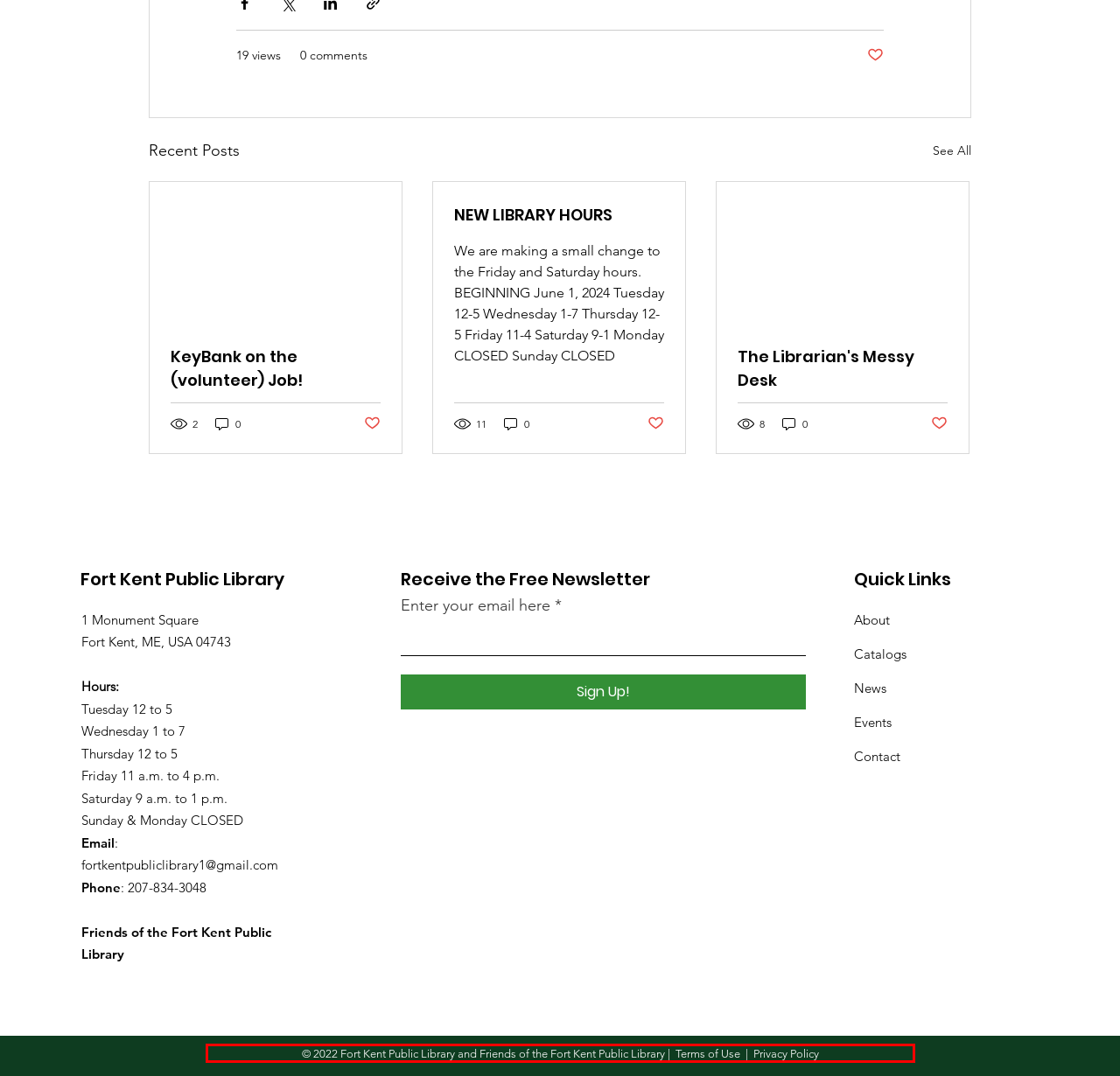Inspect the webpage screenshot that has a red bounding box and use OCR technology to read and display the text inside the red bounding box.

© 2022 Fort Kent Public Library and Friends of the Fort Kent Public Library | Terms of Use | Privacy Policy